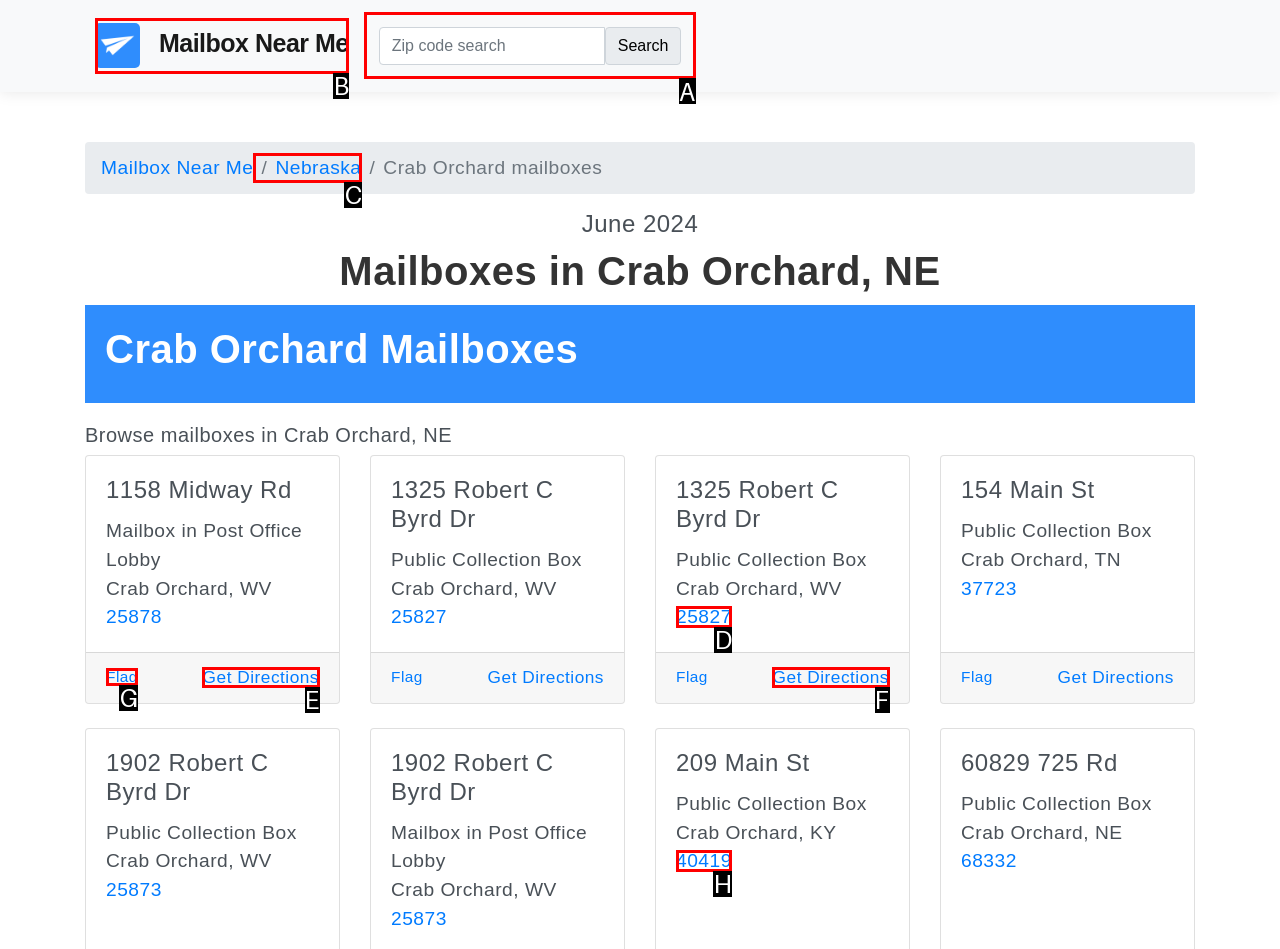Determine which HTML element should be clicked to carry out the following task: Search for mailboxes by zip code Respond with the letter of the appropriate option.

A